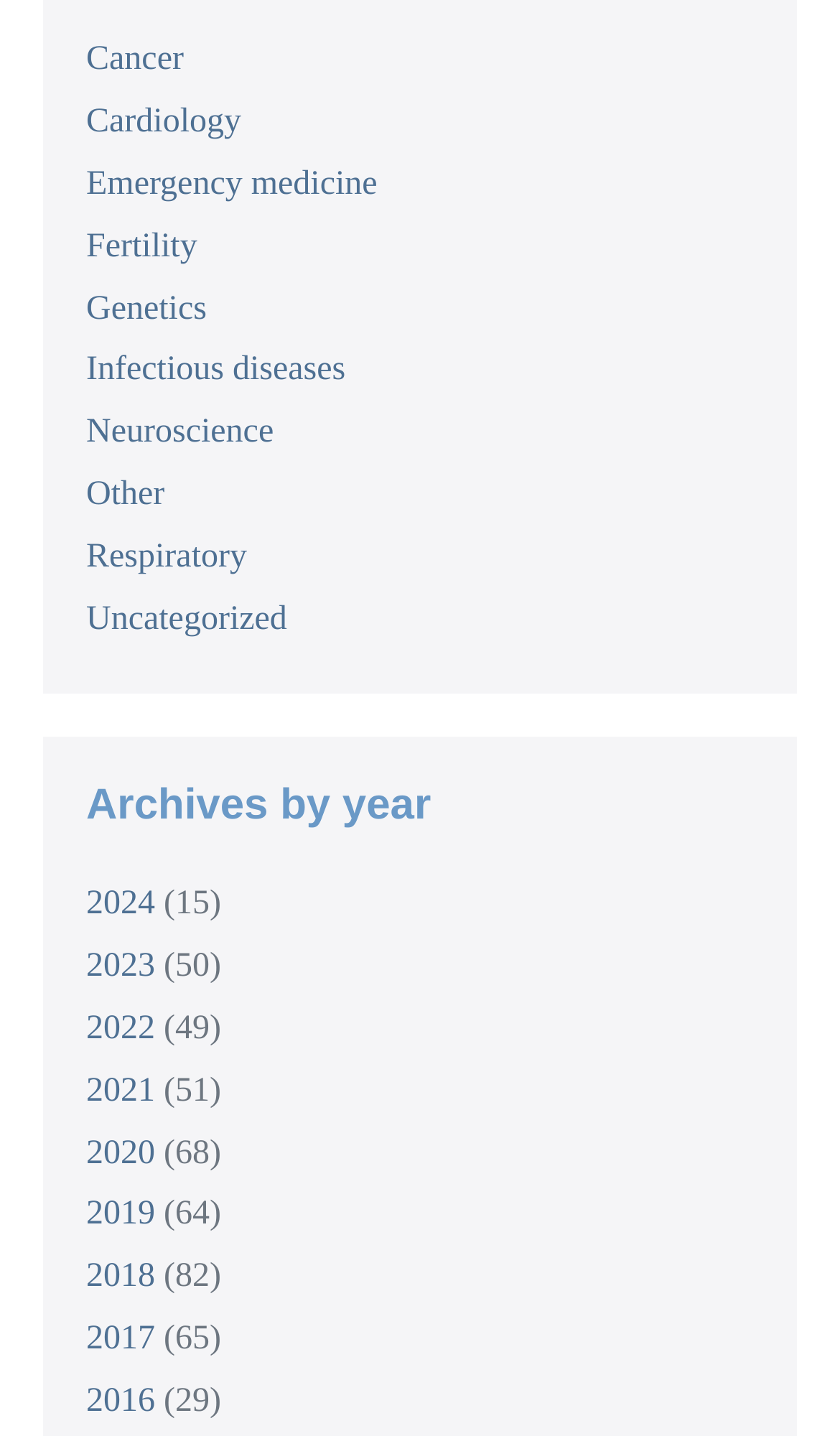Determine the bounding box coordinates of the clickable area required to perform the following instruction: "View previous post". The coordinates should be represented as four float numbers between 0 and 1: [left, top, right, bottom].

None